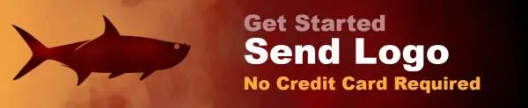What is required to get started?
Please use the image to deliver a detailed and complete answer.

The statement 'No Credit Card Required' emphasizes the risk-free nature of this initial step, inviting potential customers to take action without immediate financial commitment.